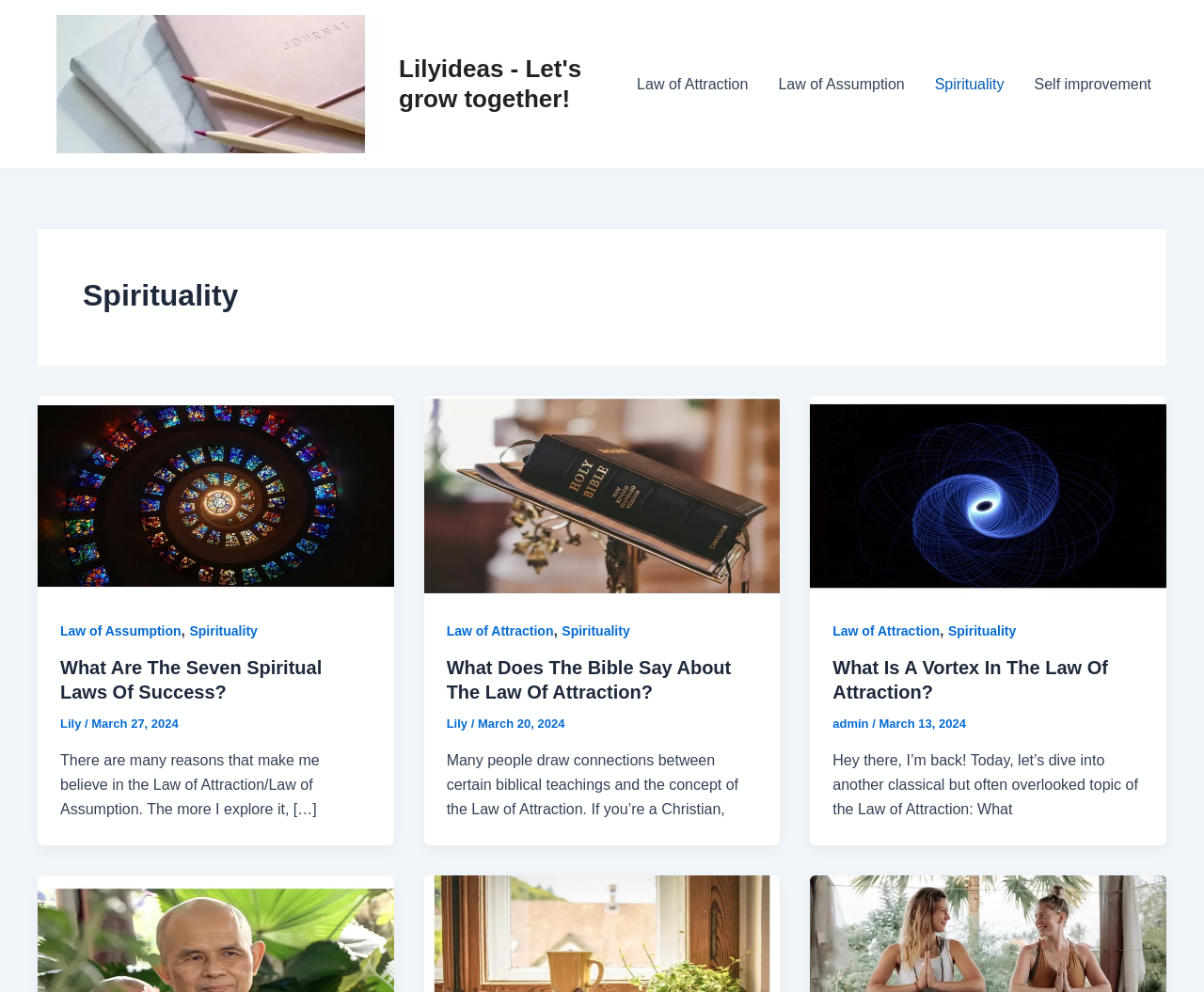Give the bounding box coordinates for the element described as: "Law of Attraction".

[0.692, 0.628, 0.781, 0.644]